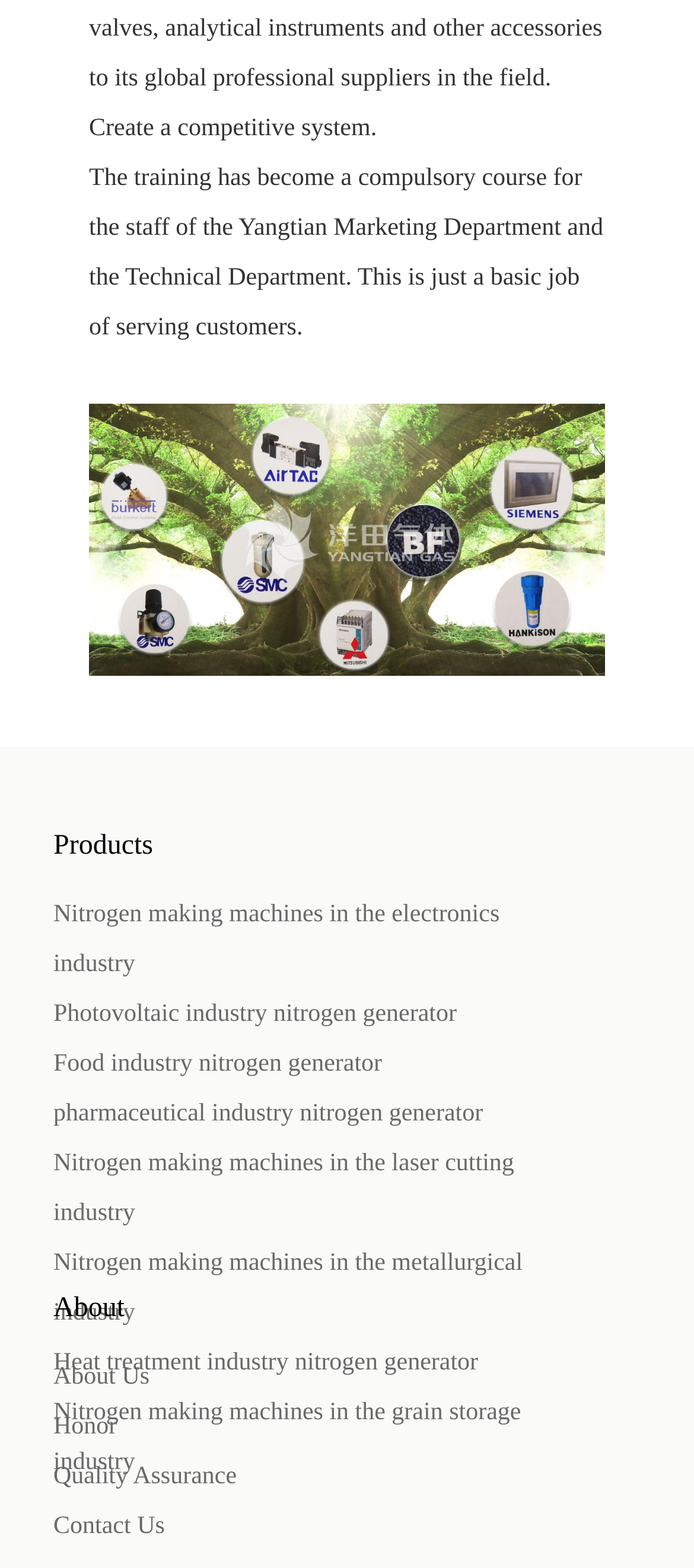Identify the bounding box coordinates of the region I need to click to complete this instruction: "Check the quality assurance".

[0.077, 0.926, 0.341, 0.958]